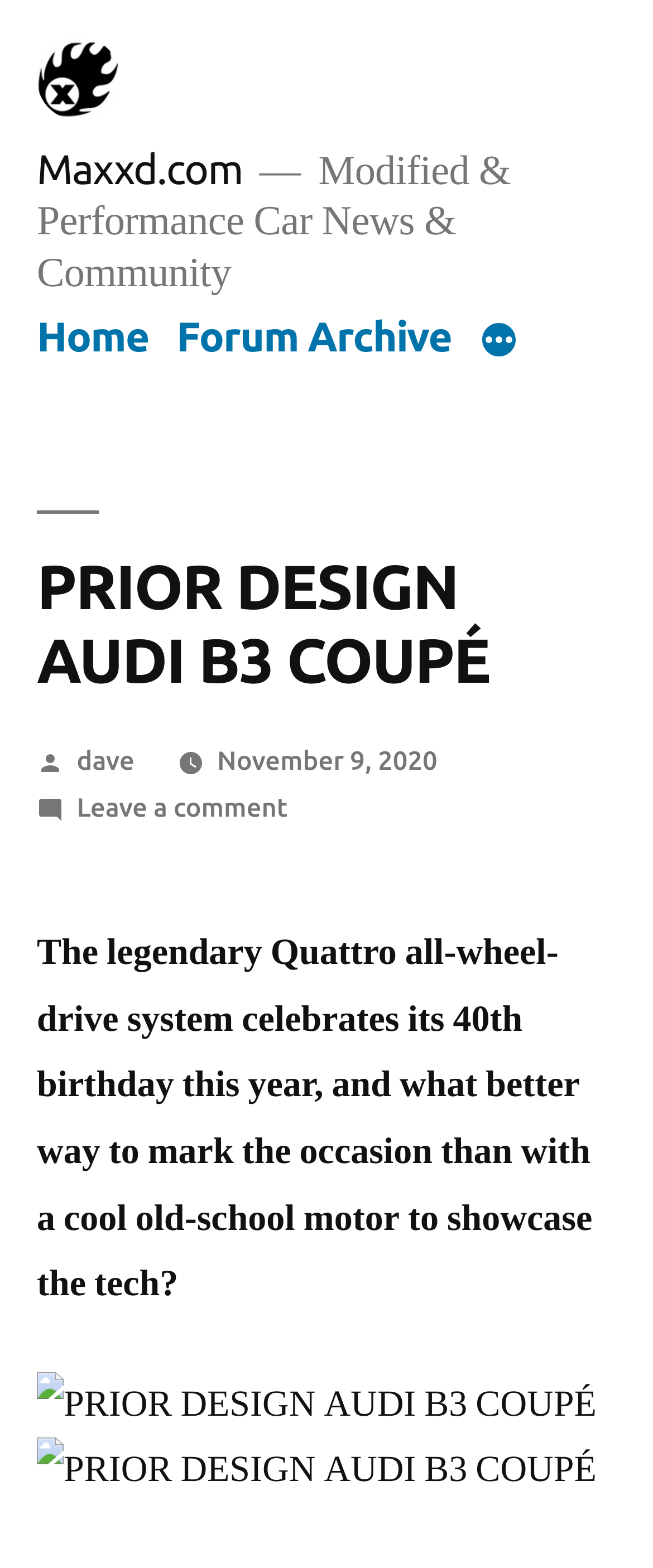Find and extract the text of the primary heading on the webpage.

PRIOR DESIGN AUDI B3 COUPÉ